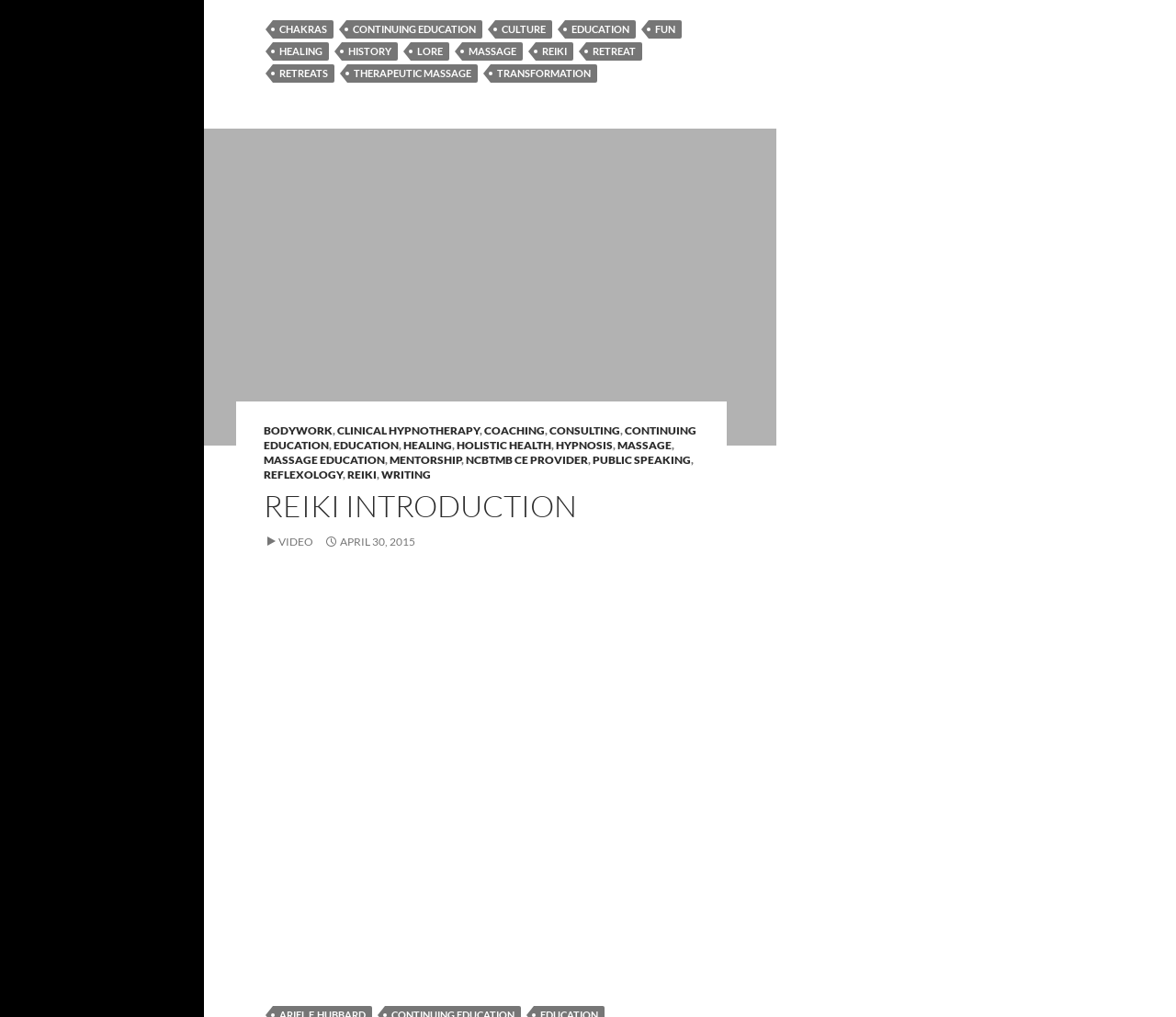Locate the bounding box coordinates of the element that should be clicked to execute the following instruction: "Visit the 'Facebook' page".

[0.224, 0.896, 0.262, 0.939]